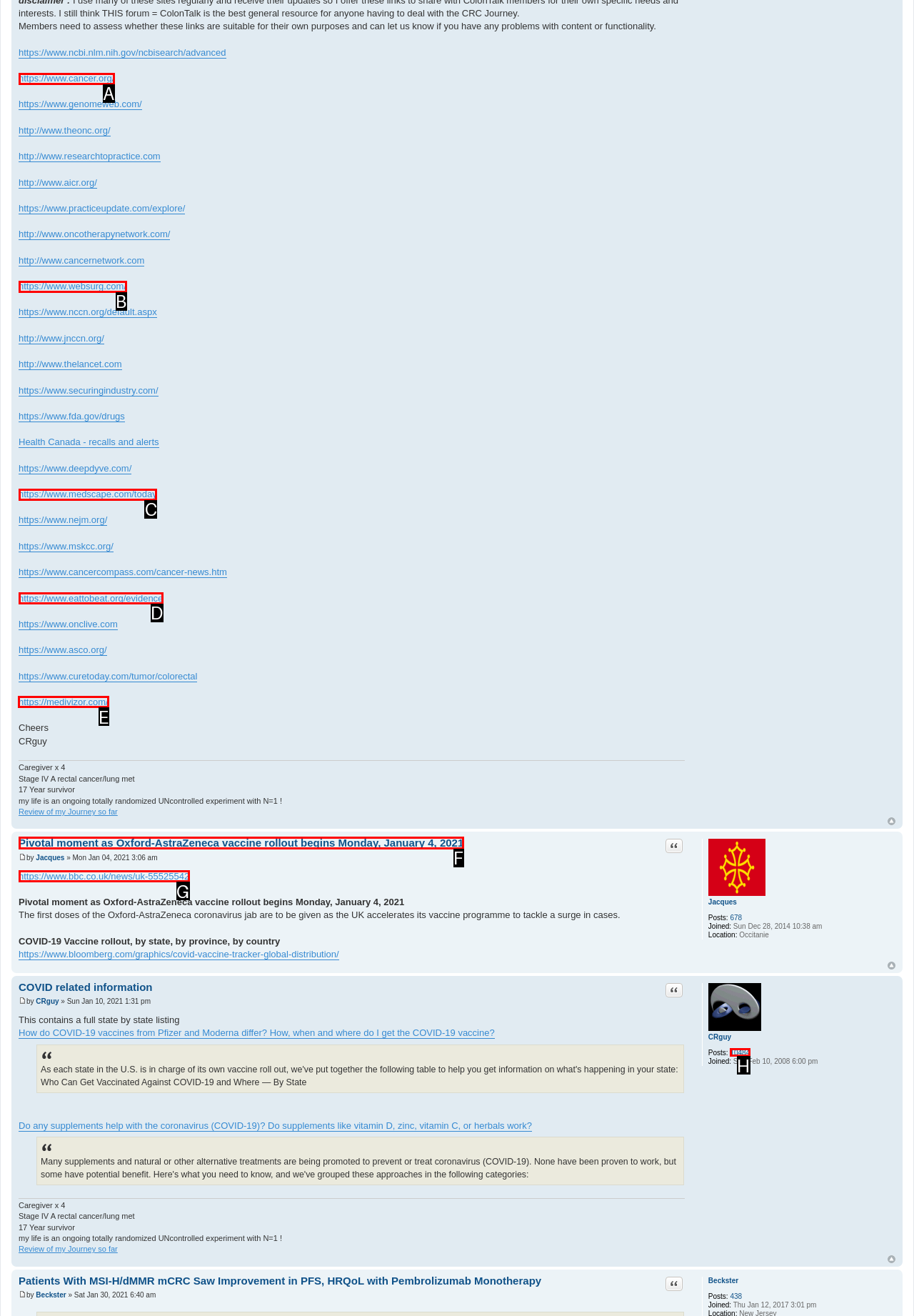Choose the UI element to click on to achieve this task: Go to the webpage of Medivizor. Reply with the letter representing the selected element.

E